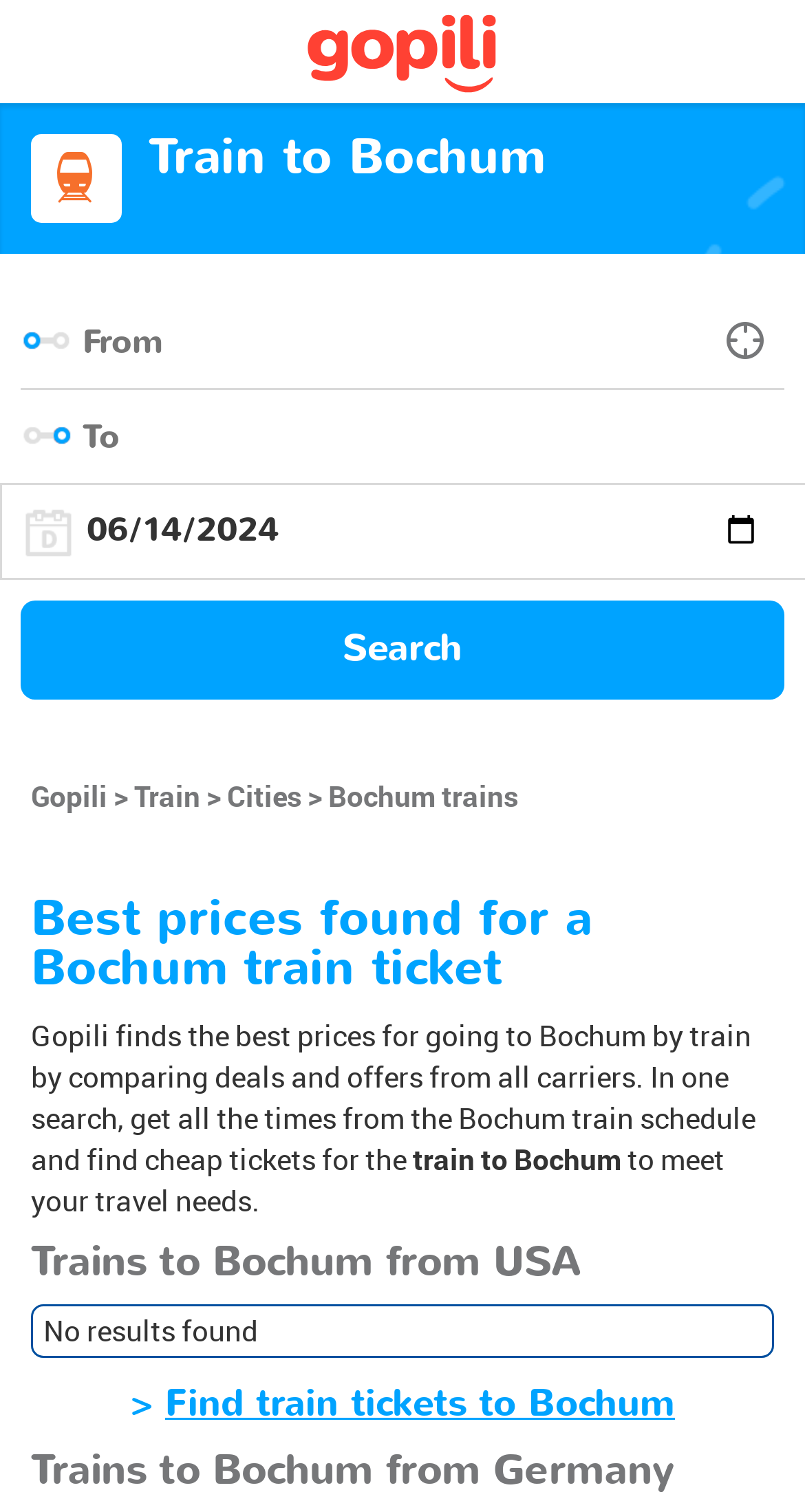What is the destination of the train tickets?
Using the image, answer in one word or phrase.

Bochum